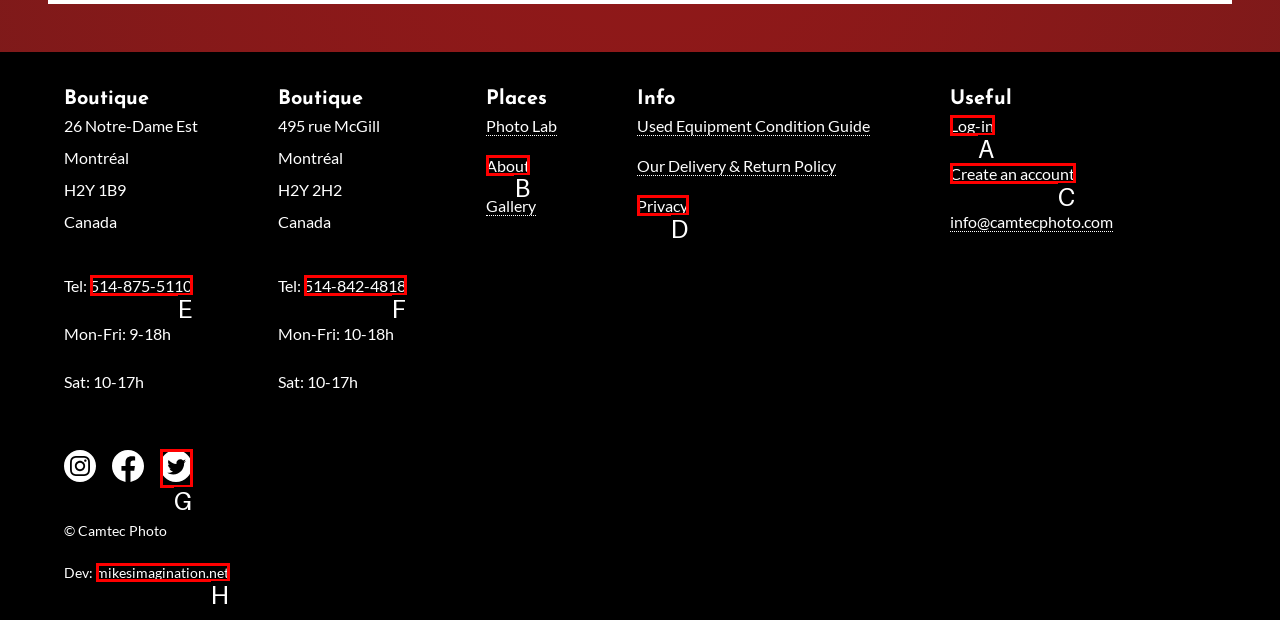Indicate the HTML element that should be clicked to perform the task: Go to the 'About' page Reply with the letter corresponding to the chosen option.

B